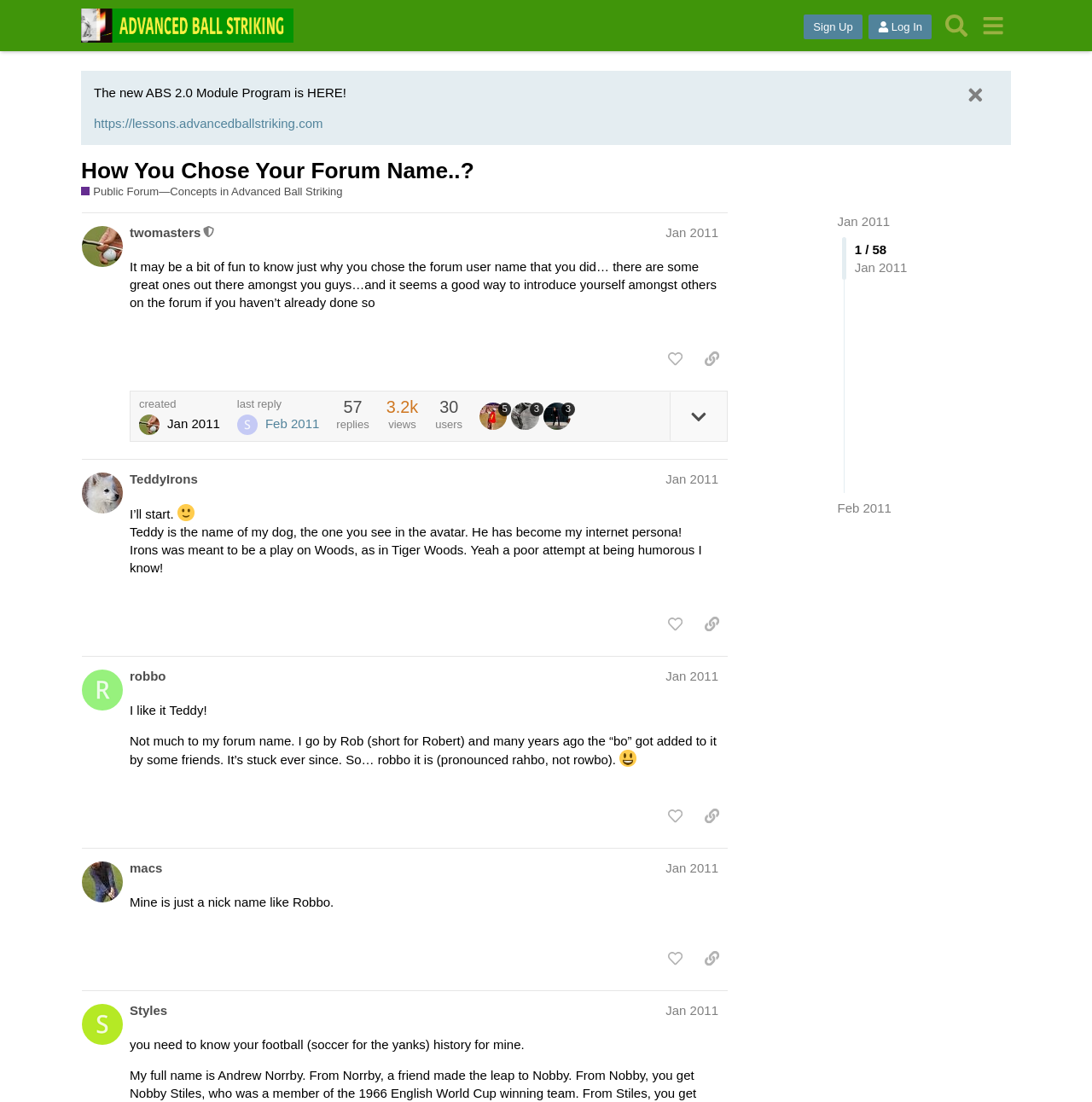Based on the visual content of the image, answer the question thoroughly: What is the name of the forum?

I determined the answer by looking at the header section of the webpage, where I found a link with the text 'Advanced Ball Striking Forum'.